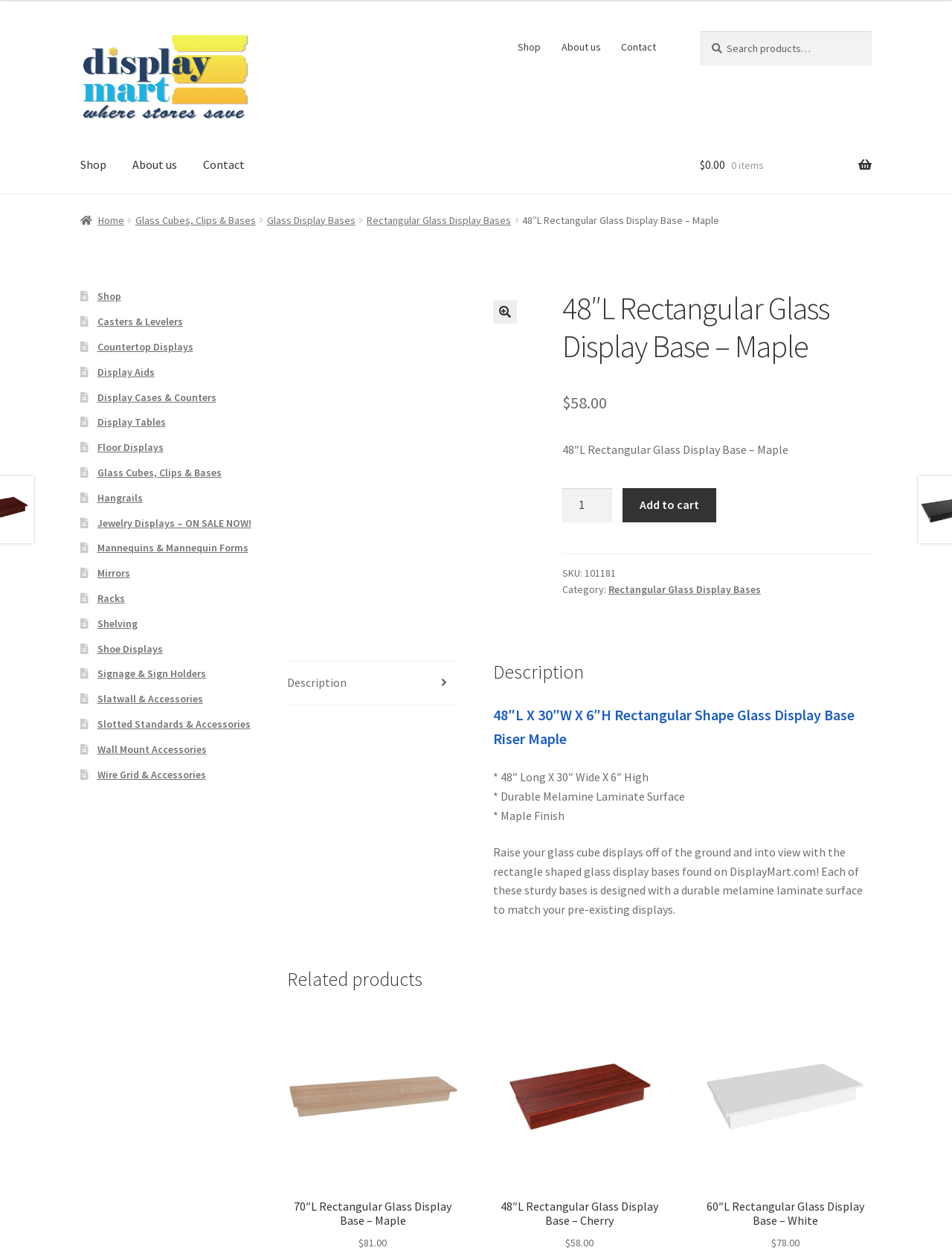Locate and extract the text of the main heading on the webpage.

48″L Rectangular Glass Display Base – Maple